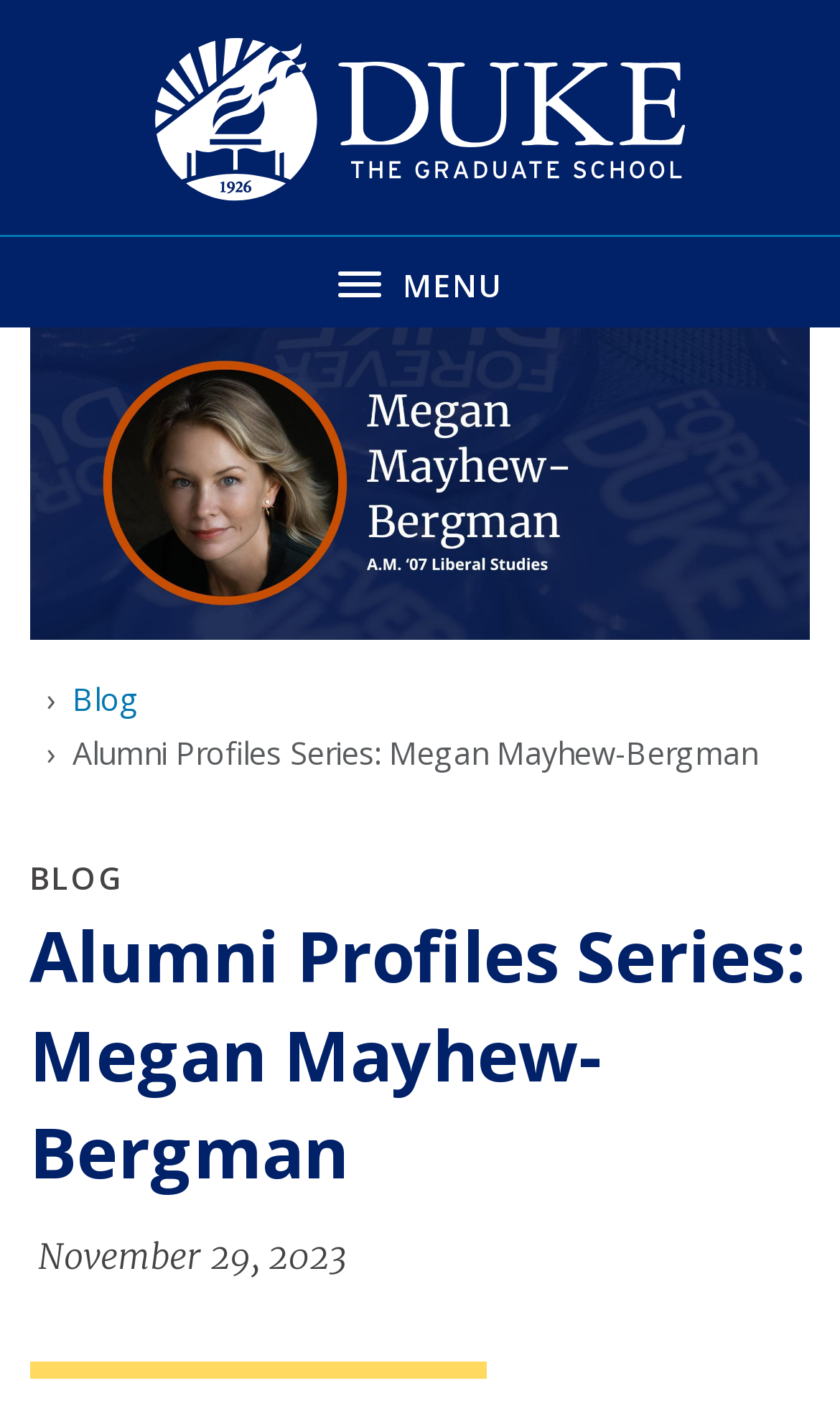Give a succinct answer to this question in a single word or phrase: 
What is the name of the person in the headshot?

Megan Mayhew-Bergman